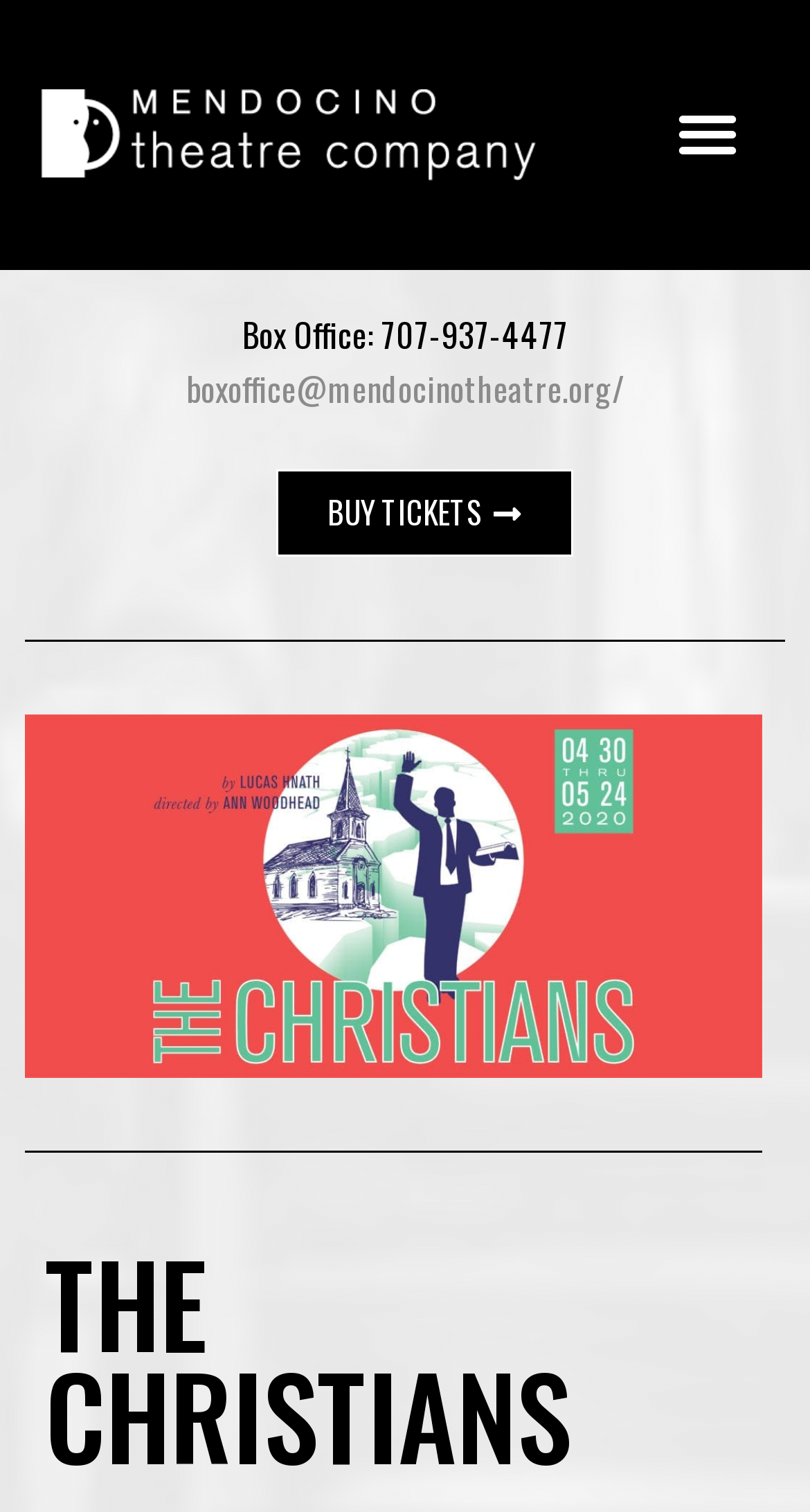Look at the image and write a detailed answer to the question: 
What is the title of the play?

I found the title of the play by looking at the heading element that says 'THE CHRISTIANS'. This heading is likely the title of the play.